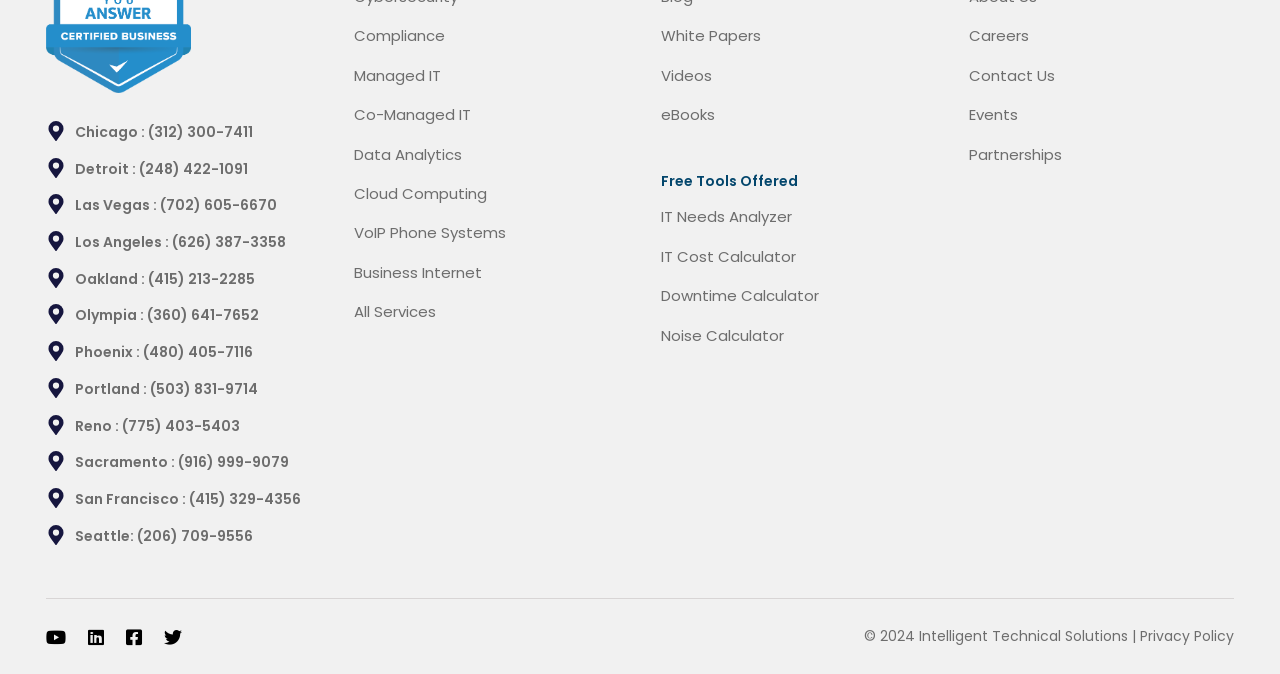Please specify the bounding box coordinates of the element that should be clicked to execute the given instruction: 'Check IT Needs Analyzer tool'. Ensure the coordinates are four float numbers between 0 and 1, expressed as [left, top, right, bottom].

[0.517, 0.306, 0.619, 0.337]